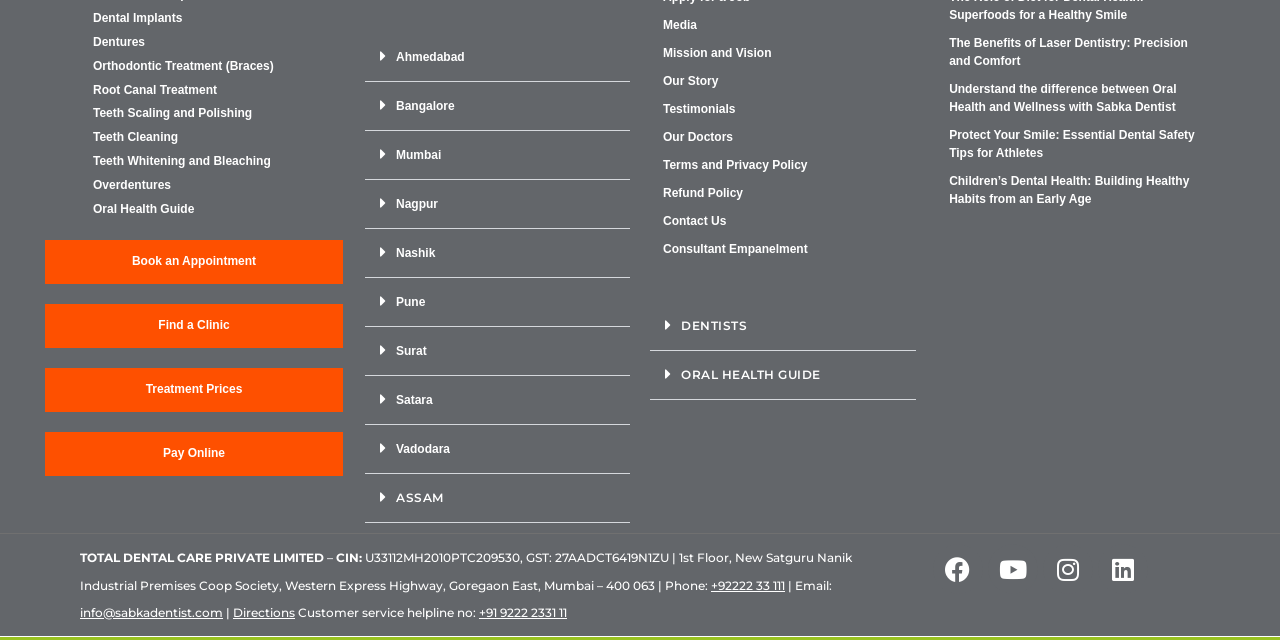What social media platforms does Sabka Dentist have a presence on?
Based on the screenshot, provide a one-word or short-phrase response.

Facebook, Youtube, Instagram, Linkedin